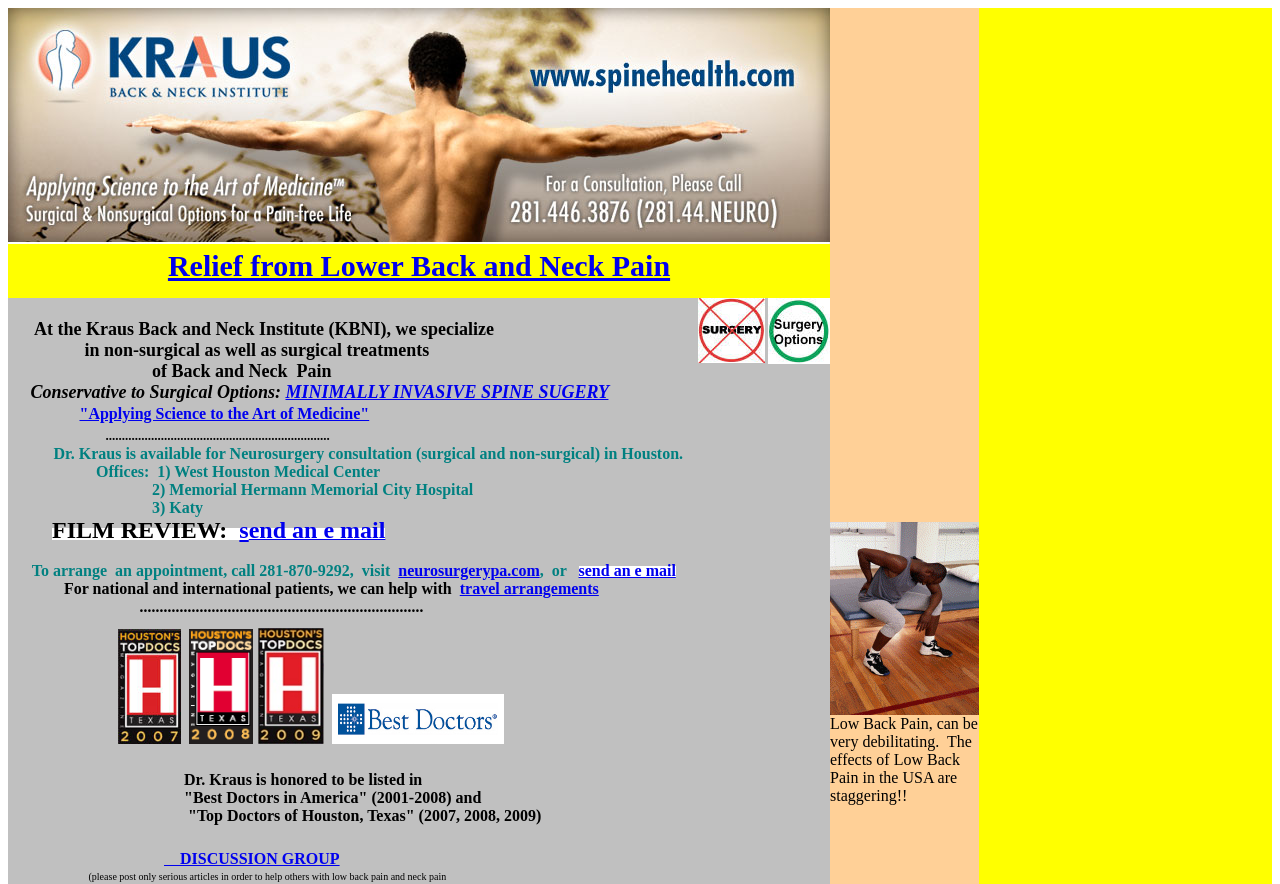Please answer the following query using a single word or phrase: 
What is the phone number to arrange an appointment?

281-870-9292